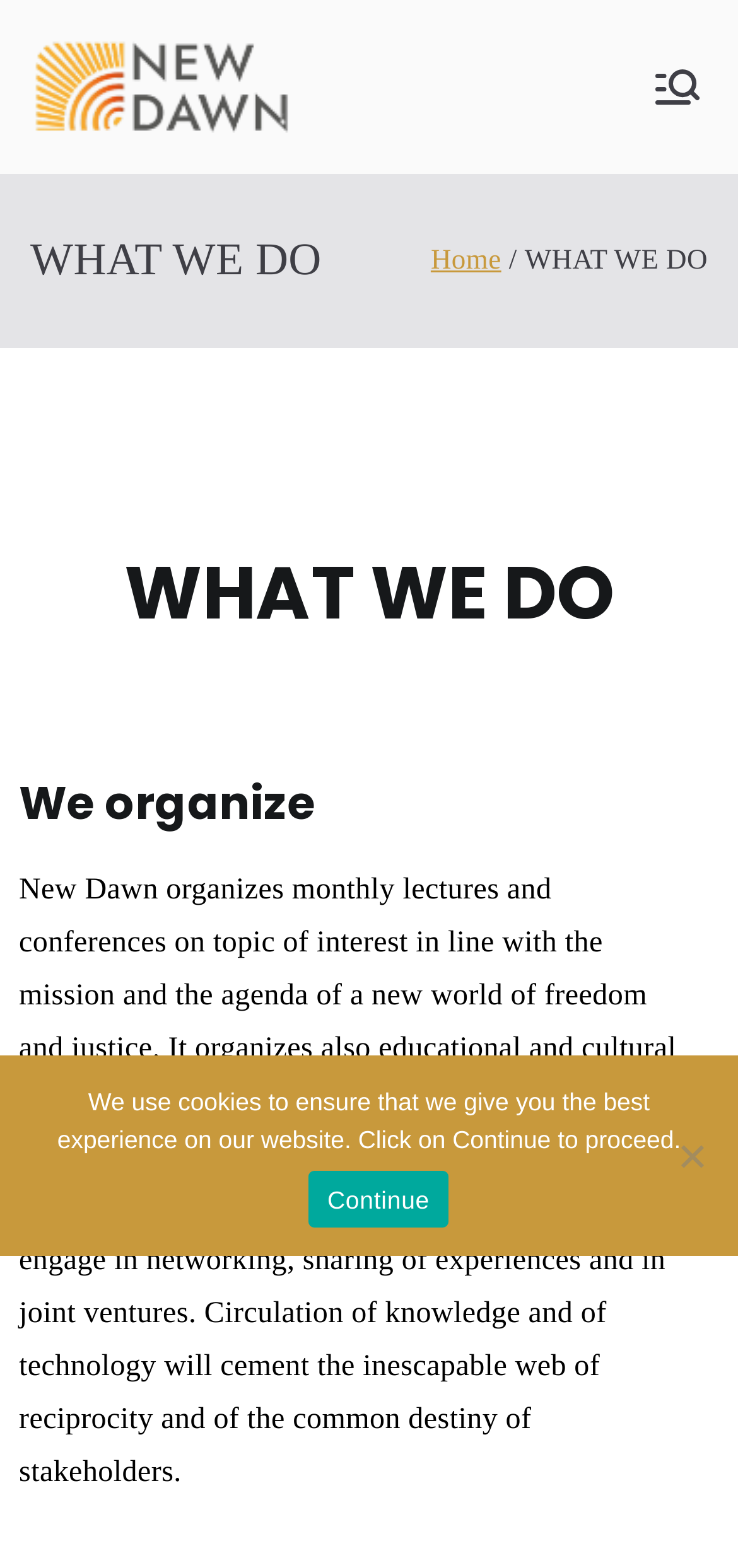Answer the question using only one word or a concise phrase: What is the purpose of the organization?

Shared humanity and prosperity